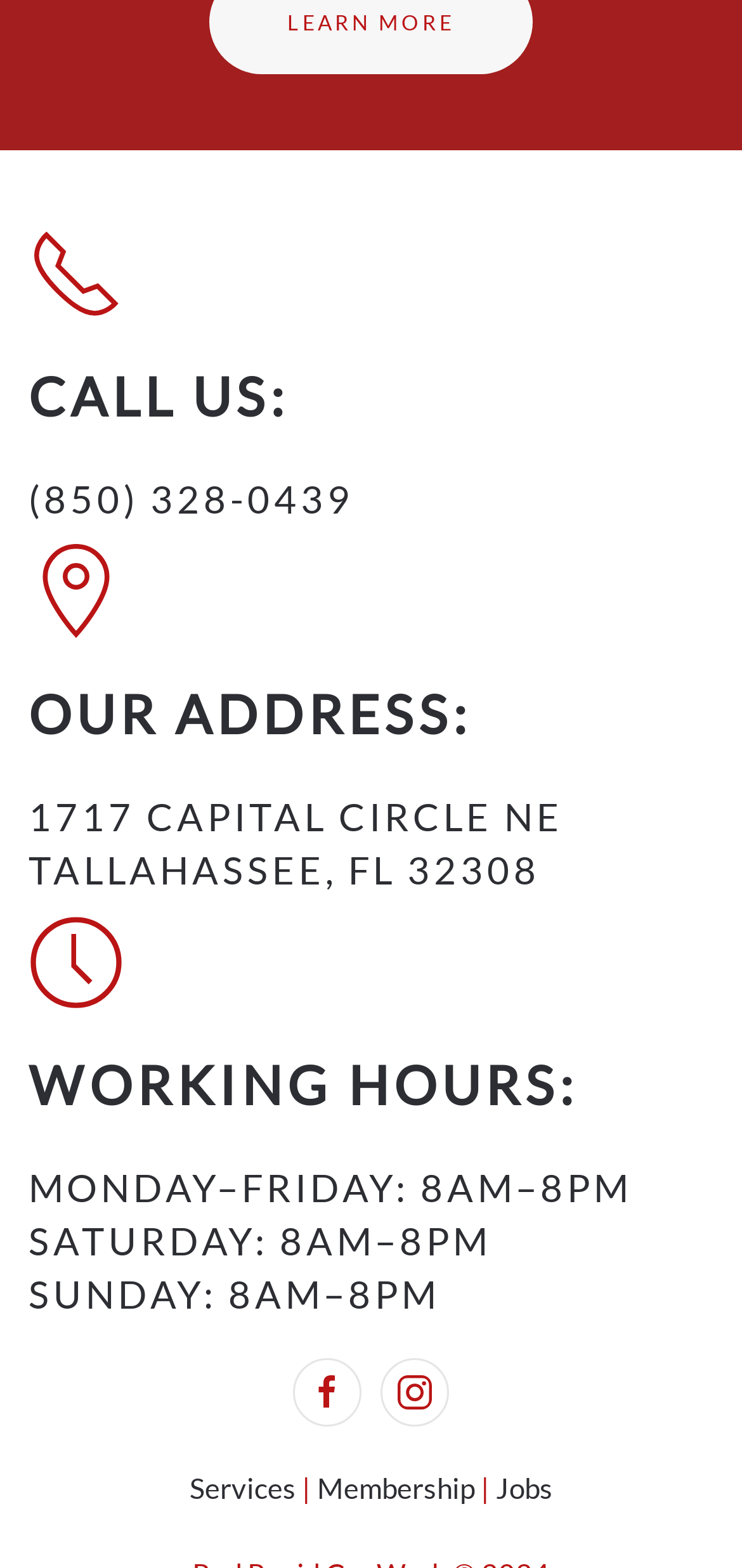What is the address of the location?
Using the image, elaborate on the answer with as much detail as possible.

The address can be found in the 'OUR ADDRESS:' section, which is a heading element, and the address is composed of two static text elements, '1717 CAPITAL CIRCLE NE' and 'TALLAHASSEE, FL 32308'.